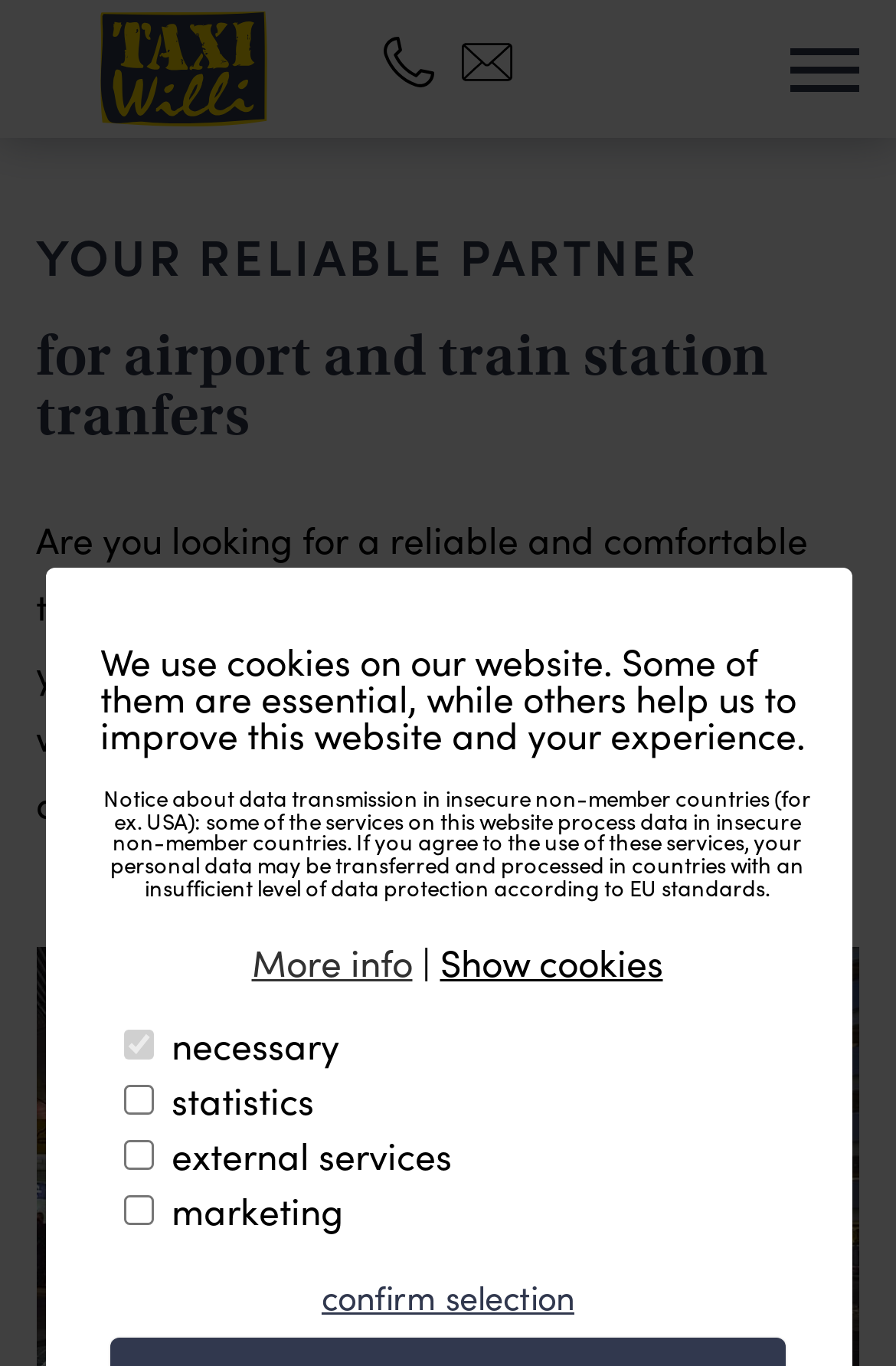Offer a comprehensive description of the webpage’s content and structure.

The webpage is about airport transport, specifically Taxi Willi, a service provider for airport and train station transfers. At the top of the page, there is a logo of Taxi Willi, accompanied by a link to the company's main page. Below the logo, there are three links to contact Taxi Willi via phone, email, or other means, each with a corresponding icon.

Above the main content, there is a notification bar with two sections. The first section informs users about the use of cookies on the website, explaining that some are essential while others help improve the website and user experience. The second section provides a notice about data transmission in insecure non-member countries, such as the USA, and the potential risks to personal data.

Below the notification bar, there is a section dedicated to cookie settings. This section contains four checkboxes, allowing users to select which types of cookies they want to allow: necessary, statistics, external services, and marketing. There is also a button to confirm the selection.

At the bottom of the page, there is a prominent heading that reads "YOUR RELIABLE PARTNER for airport and train station transfers," emphasizing Taxi Willi's services. Above this heading, there is an image, likely a background image or a decorative element.

Throughout the page, the layout is organized, with clear headings and concise text. The use of icons and images adds visual appeal, making the page easy to navigate.